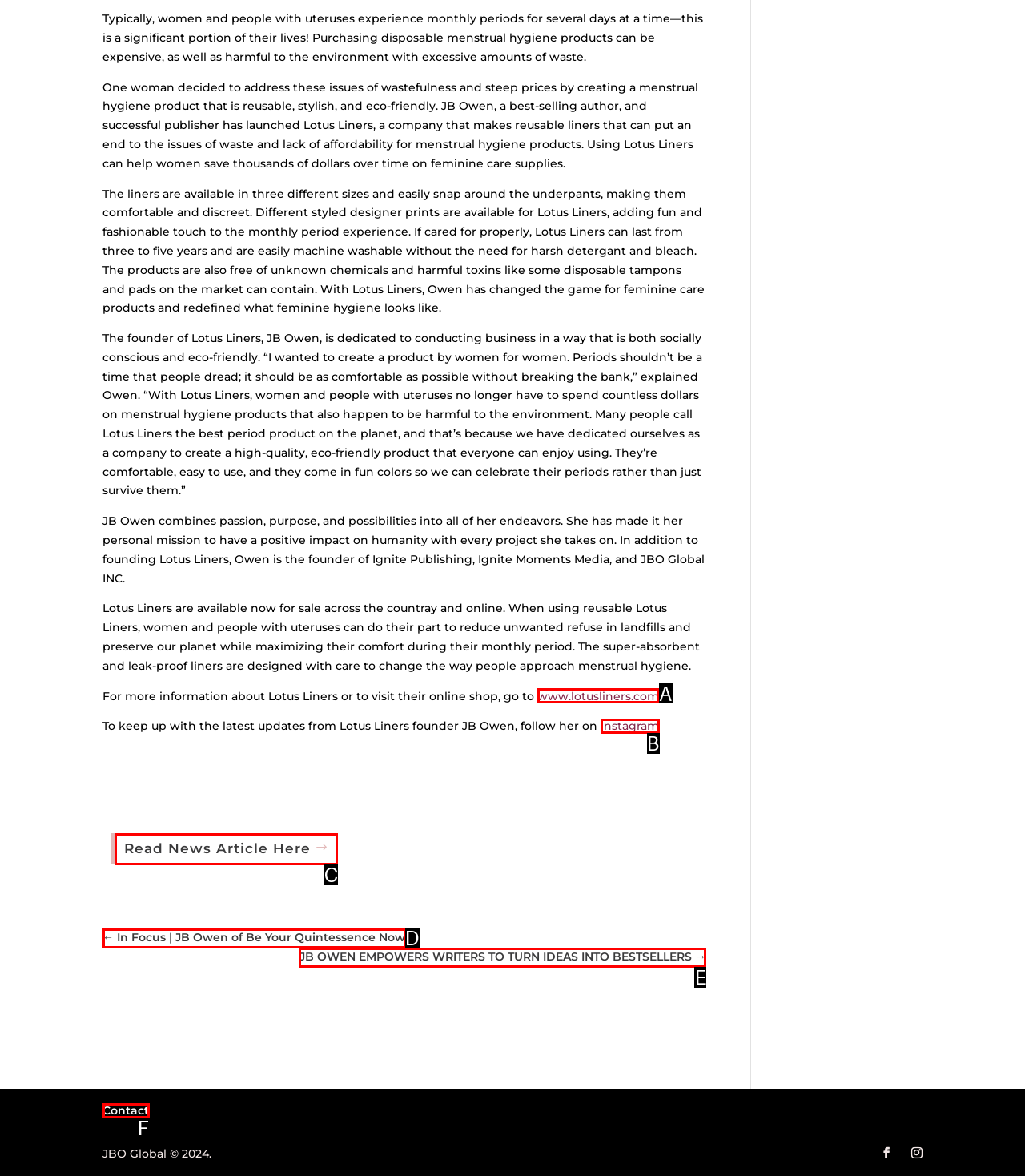With the provided description: Read News Article Here, select the most suitable HTML element. Respond with the letter of the selected option.

C